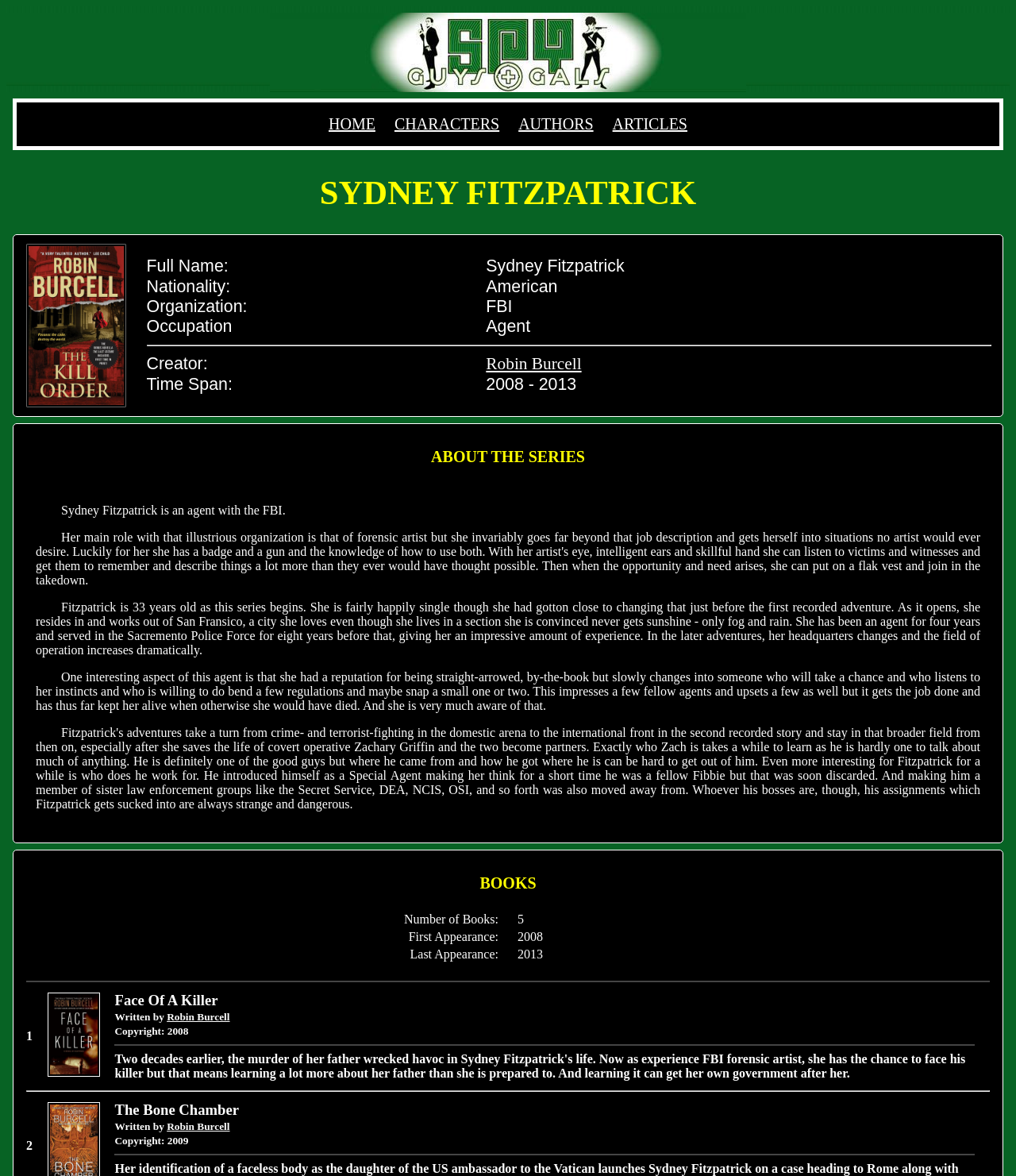Please locate the bounding box coordinates of the element that needs to be clicked to achieve the following instruction: "Read about the series". The coordinates should be four float numbers between 0 and 1, i.e., [left, top, right, bottom].

[0.023, 0.381, 0.977, 0.396]